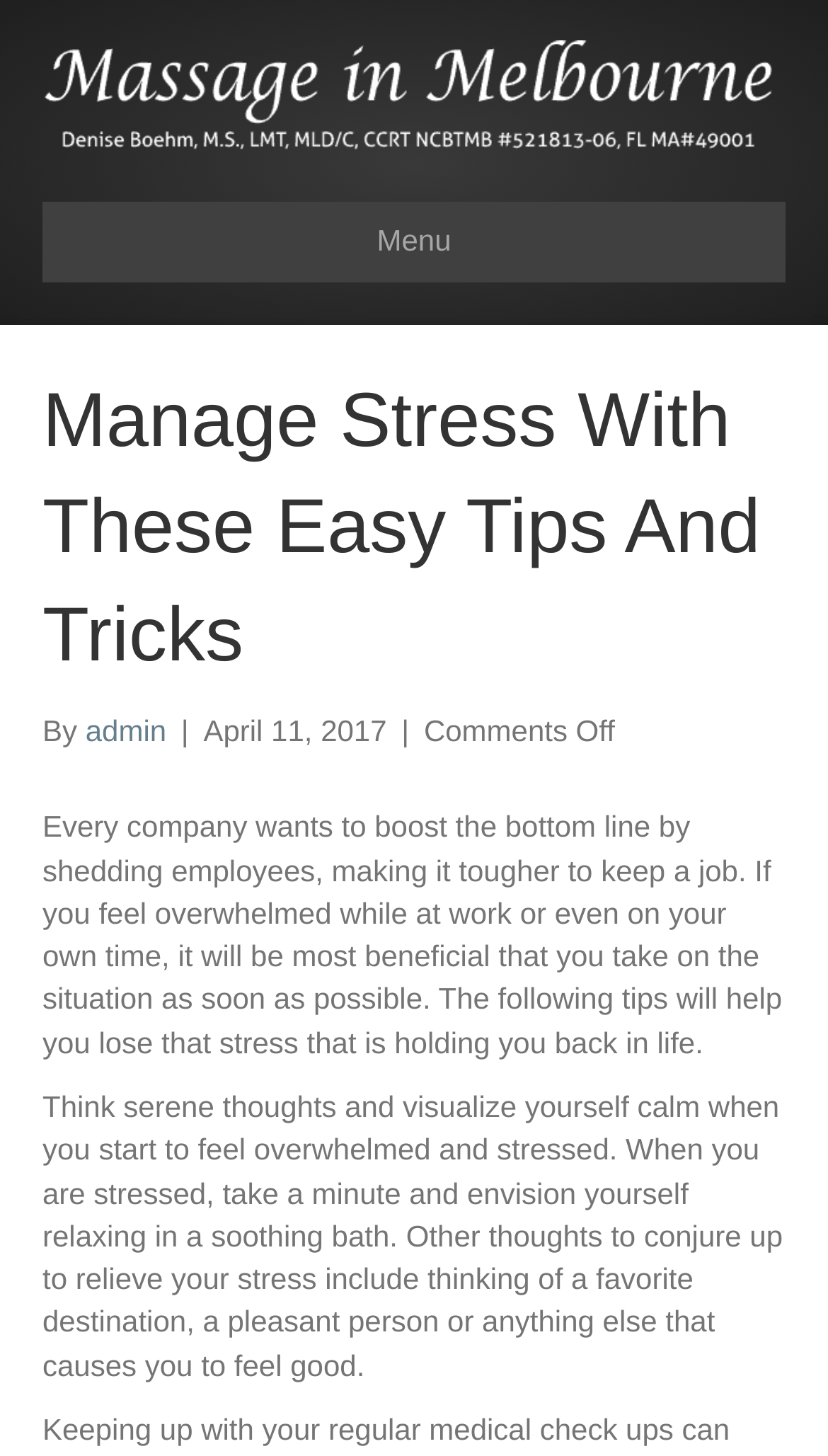Provide the bounding box coordinates in the format (top-left x, top-left y, bottom-right x, bottom-right y). All values are floating point numbers between 0 and 1. Determine the bounding box coordinate of the UI element described as: alt="Best Melbourne Florida Massage Therapist"

[0.051, 0.056, 0.949, 0.079]